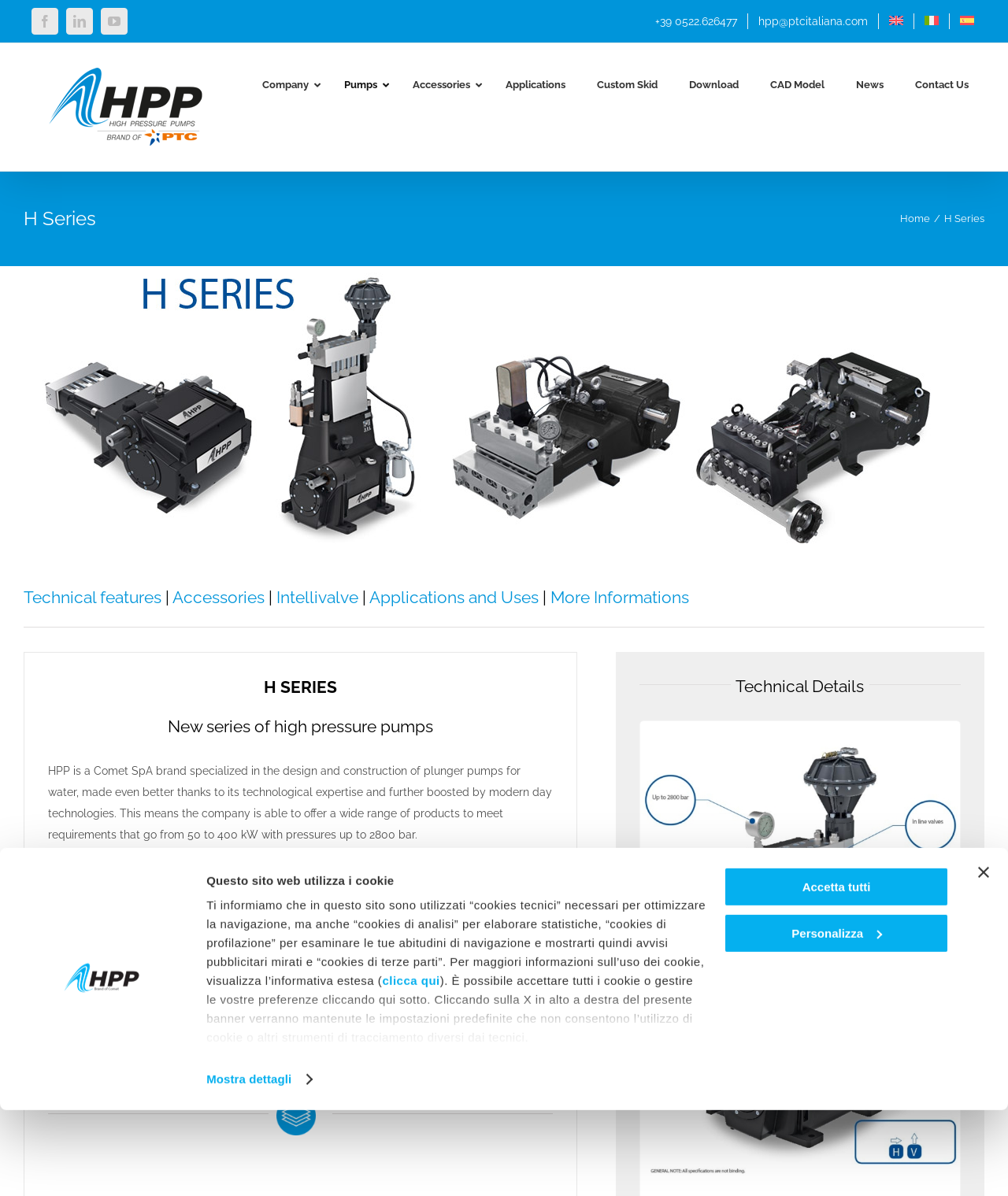Select the bounding box coordinates of the element I need to click to carry out the following instruction: "Click the Facebook link".

[0.031, 0.007, 0.058, 0.029]